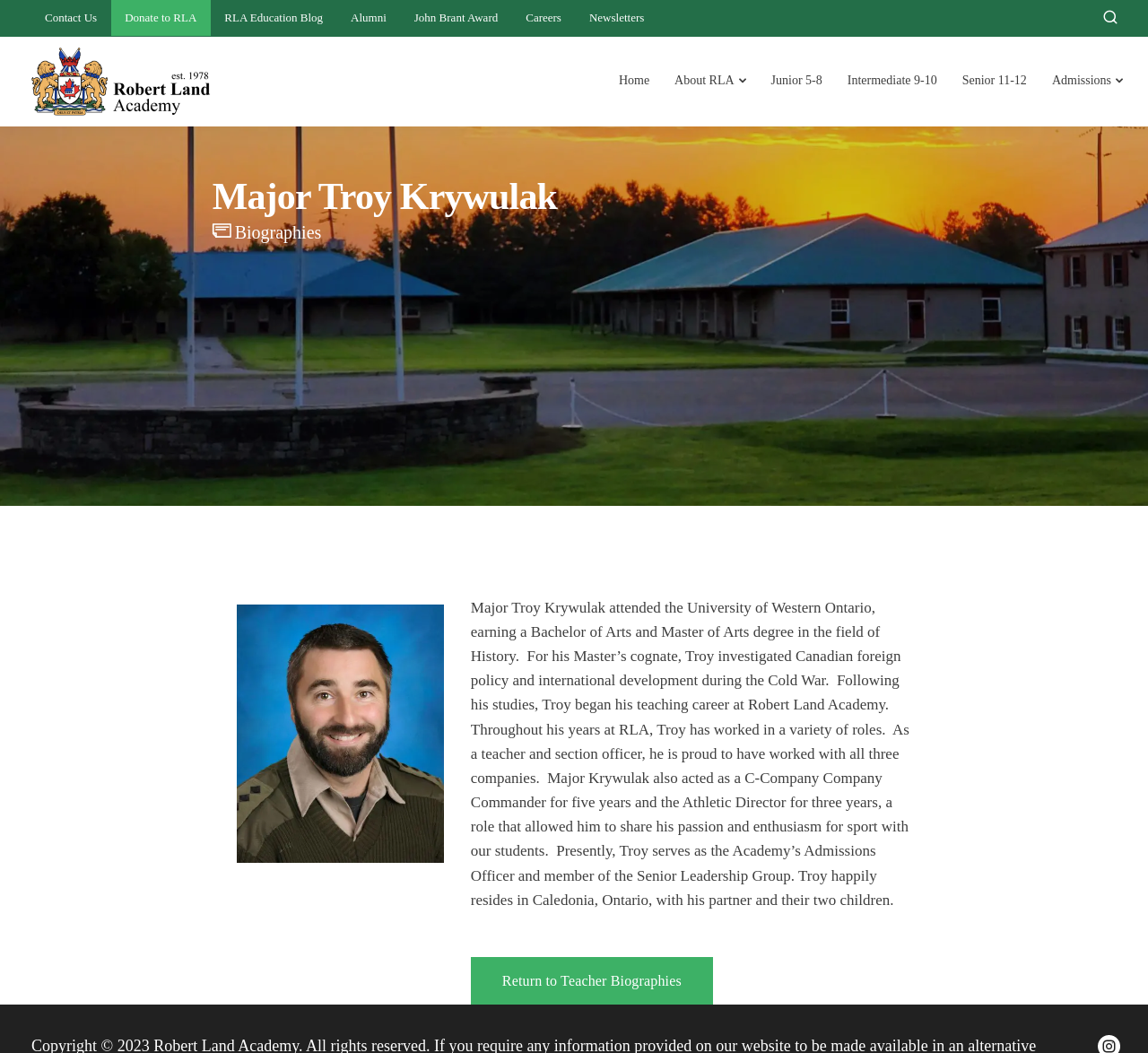Identify the coordinates of the bounding box for the element that must be clicked to accomplish the instruction: "View Teacher Biographies".

[0.204, 0.214, 0.28, 0.227]